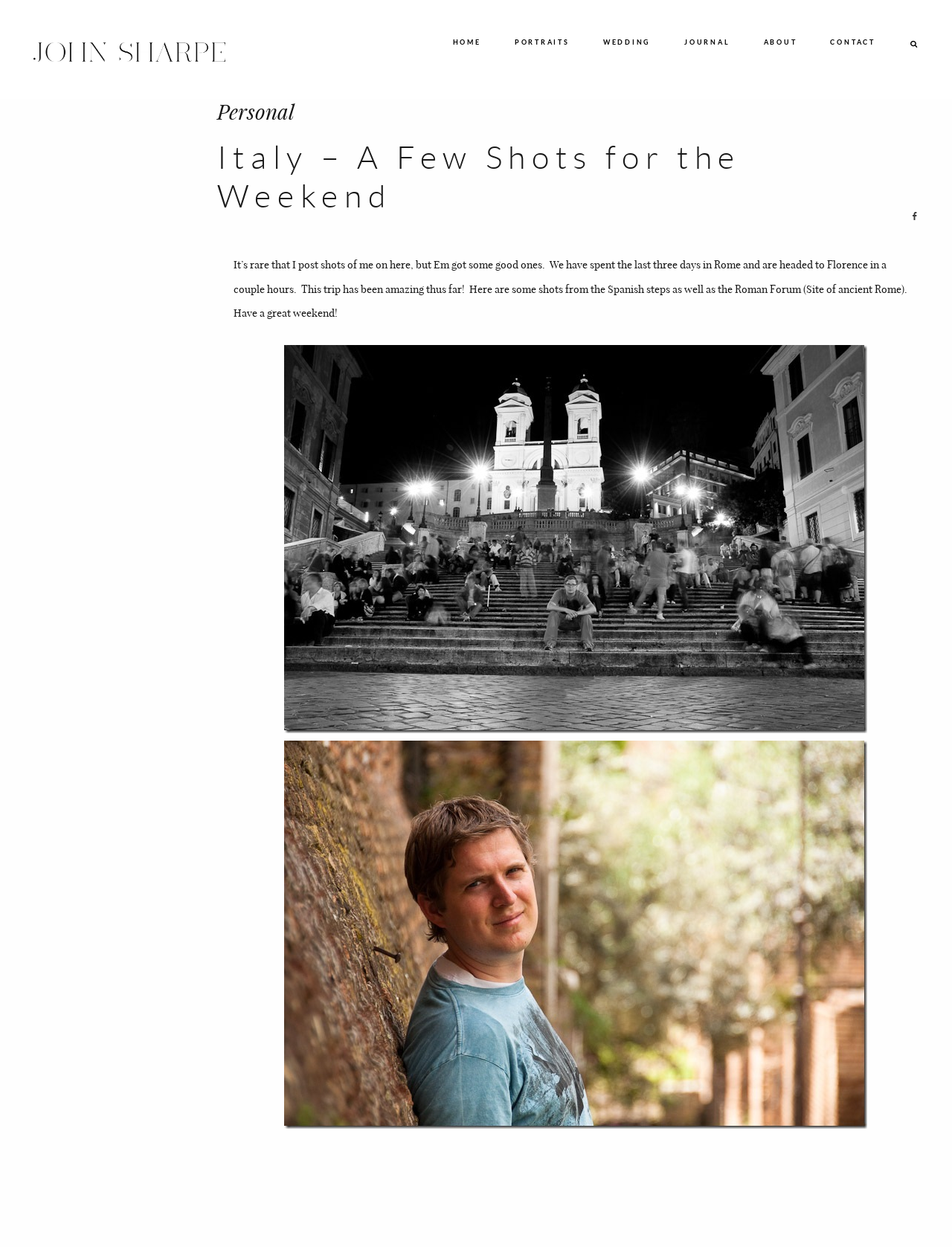What is the photographer's wife's name?
Based on the image content, provide your answer in one word or a short phrase.

Em